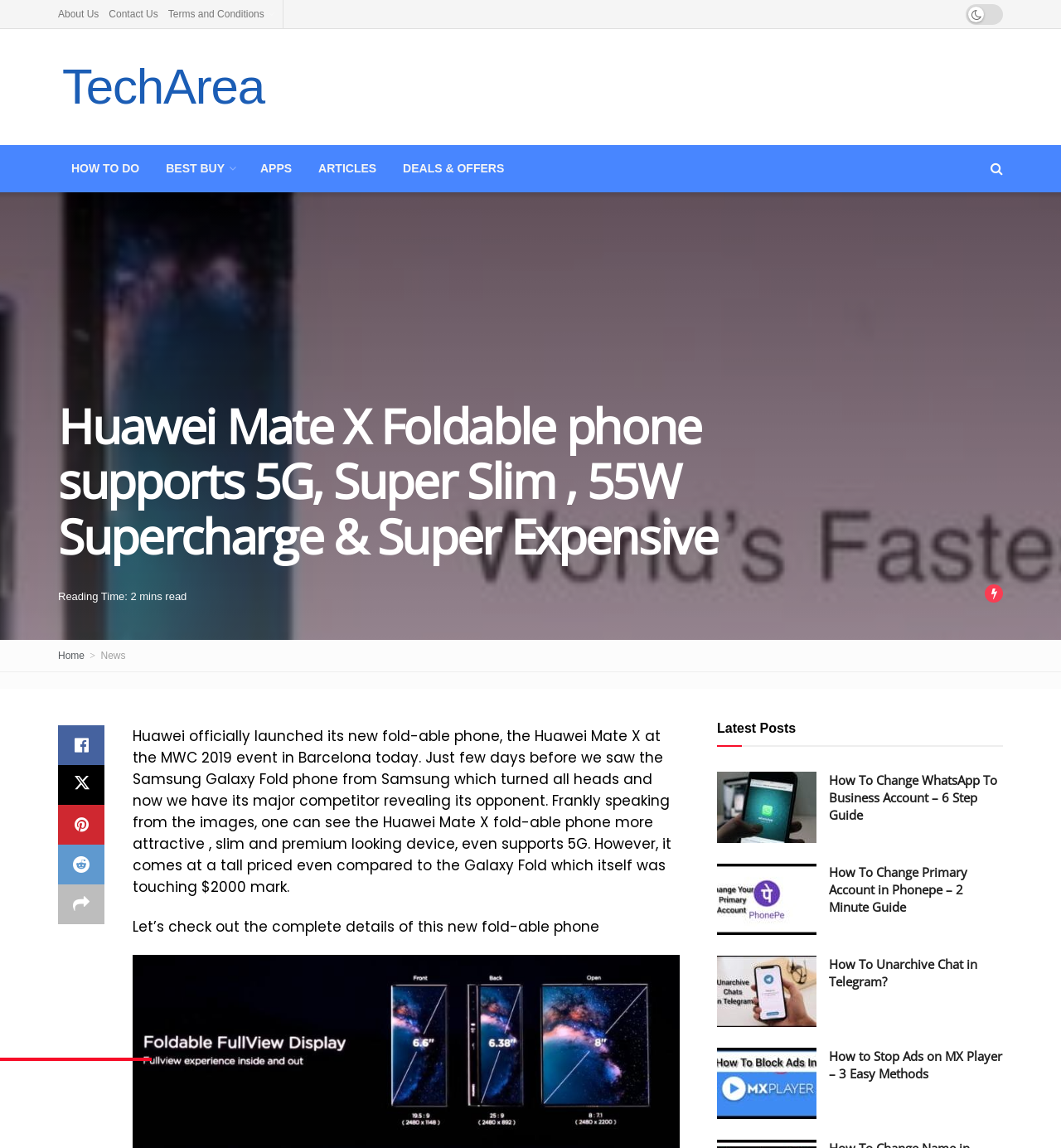Identify the bounding box coordinates of the area that should be clicked in order to complete the given instruction: "Check out the latest post on WhatsApp to business account". The bounding box coordinates should be four float numbers between 0 and 1, i.e., [left, top, right, bottom].

[0.676, 0.672, 0.77, 0.734]